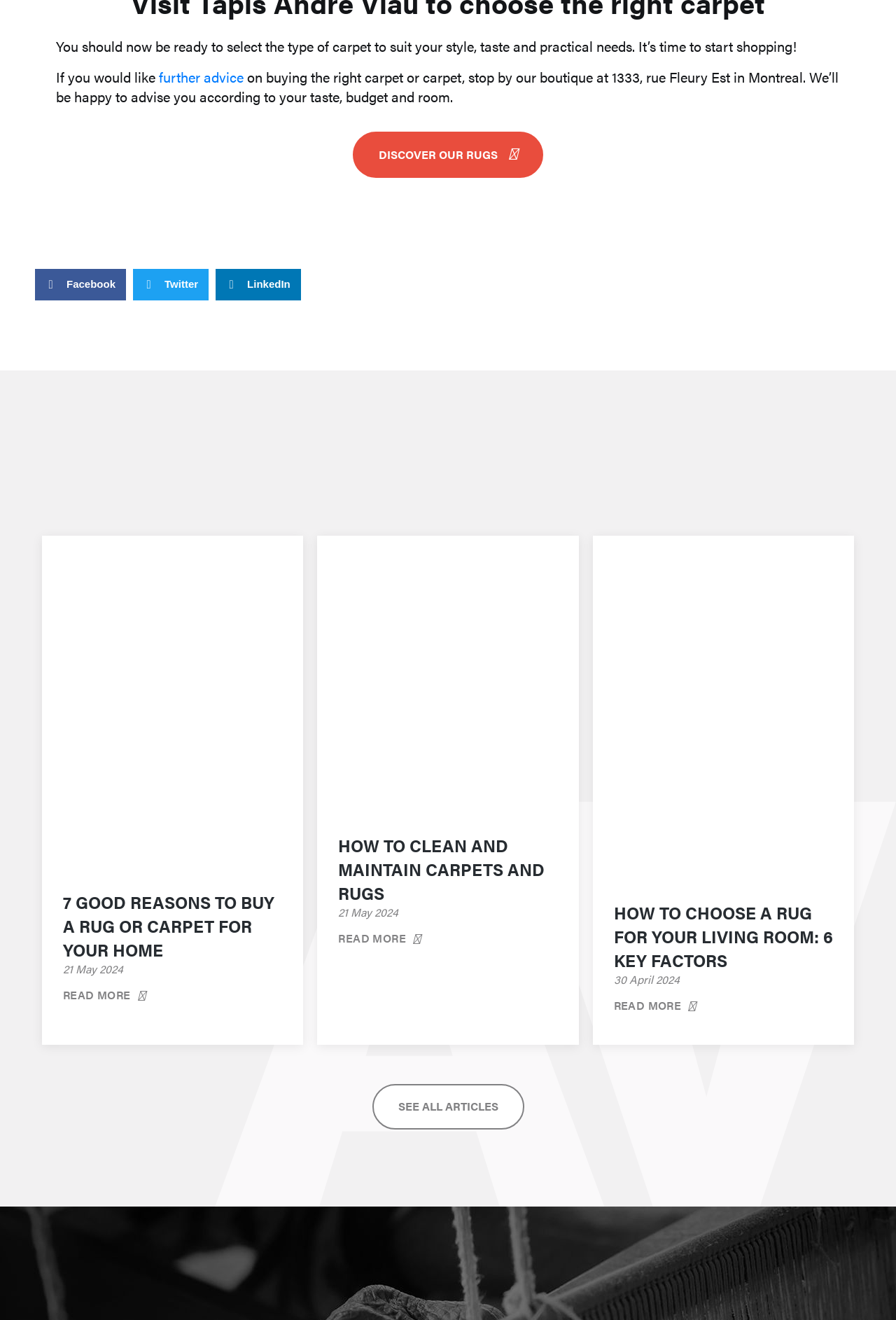Please specify the bounding box coordinates of the region to click in order to perform the following instruction: "Read more about '7 Good Reasons to Buy a Rug or Carpet for Your Home'".

[0.07, 0.748, 0.315, 0.759]